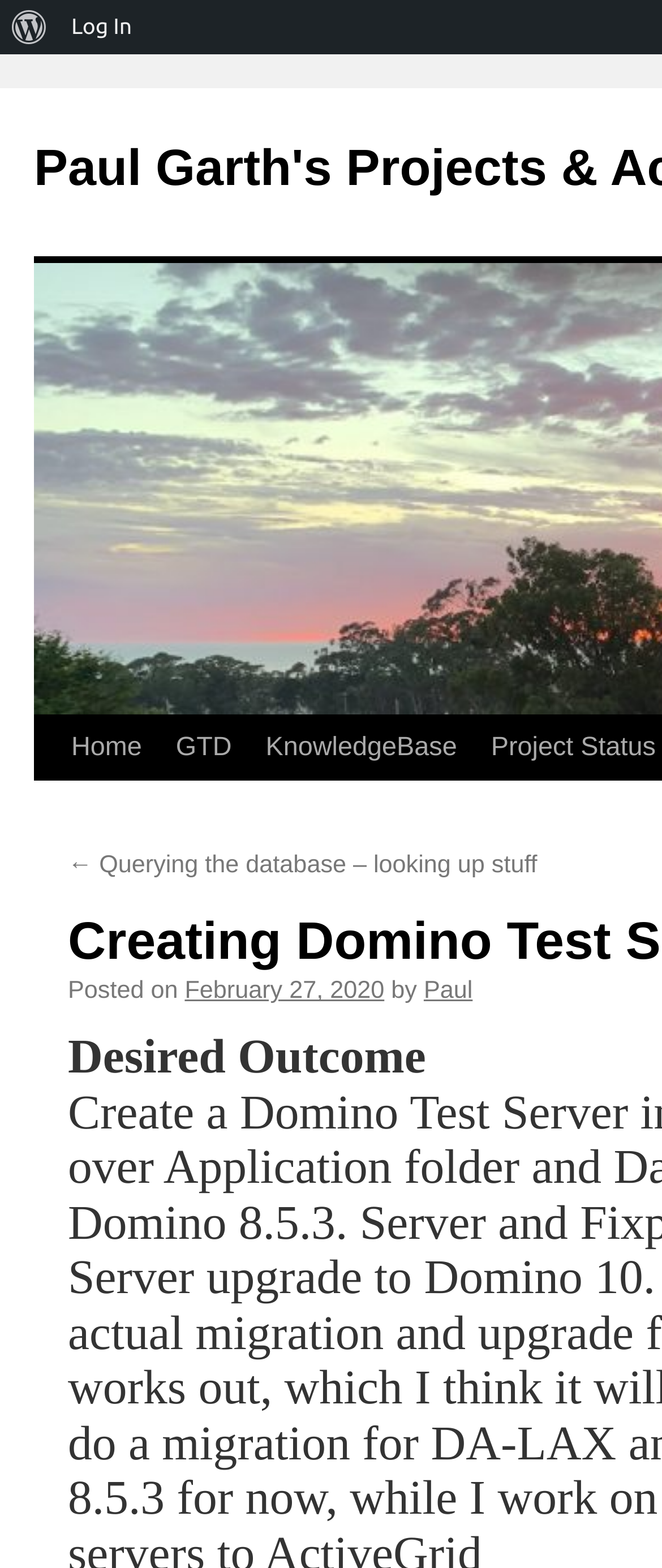Who is the author of the post?
Ensure your answer is thorough and detailed.

I found the author of the post by looking at the text 'by' followed by a link with the author's name 'Paul'.